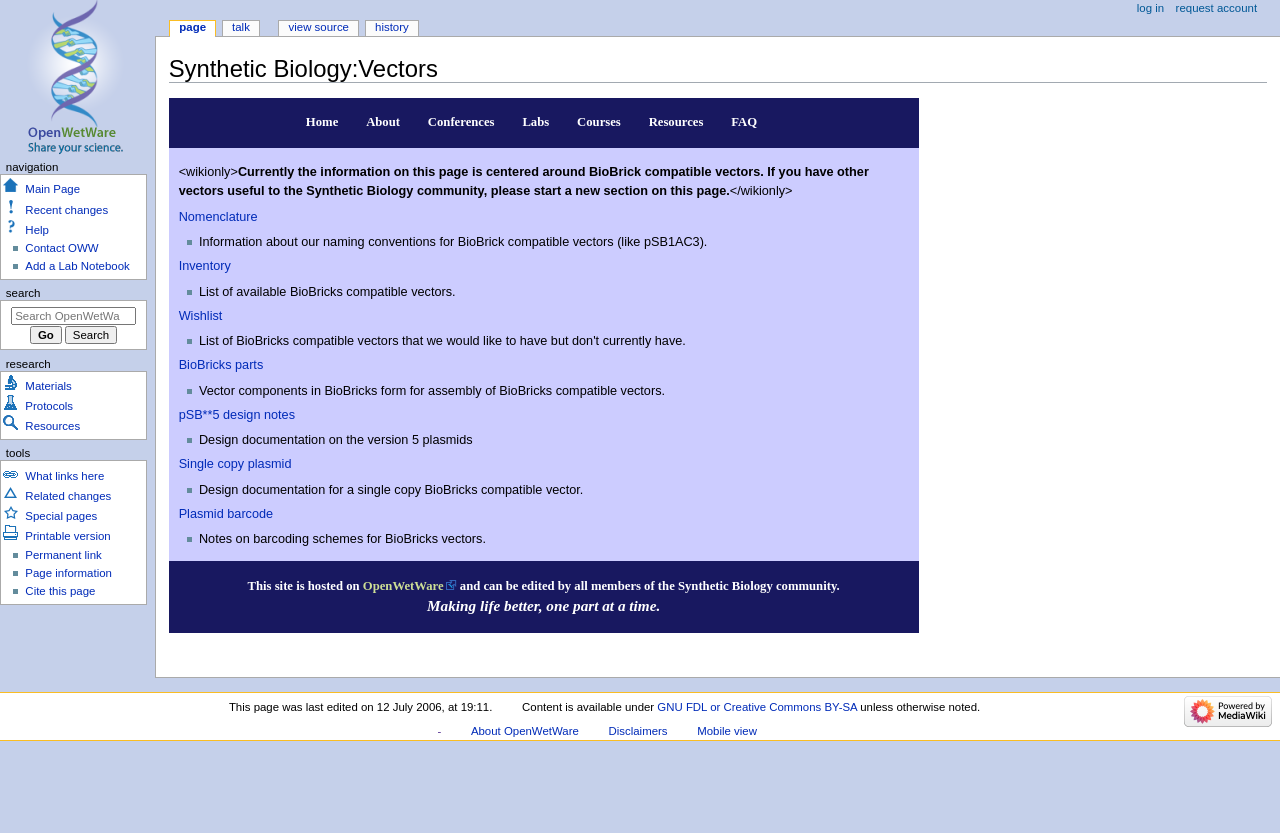Please identify the bounding box coordinates of the area that needs to be clicked to fulfill the following instruction: "Search OpenWetWare."

[0.009, 0.369, 0.106, 0.391]